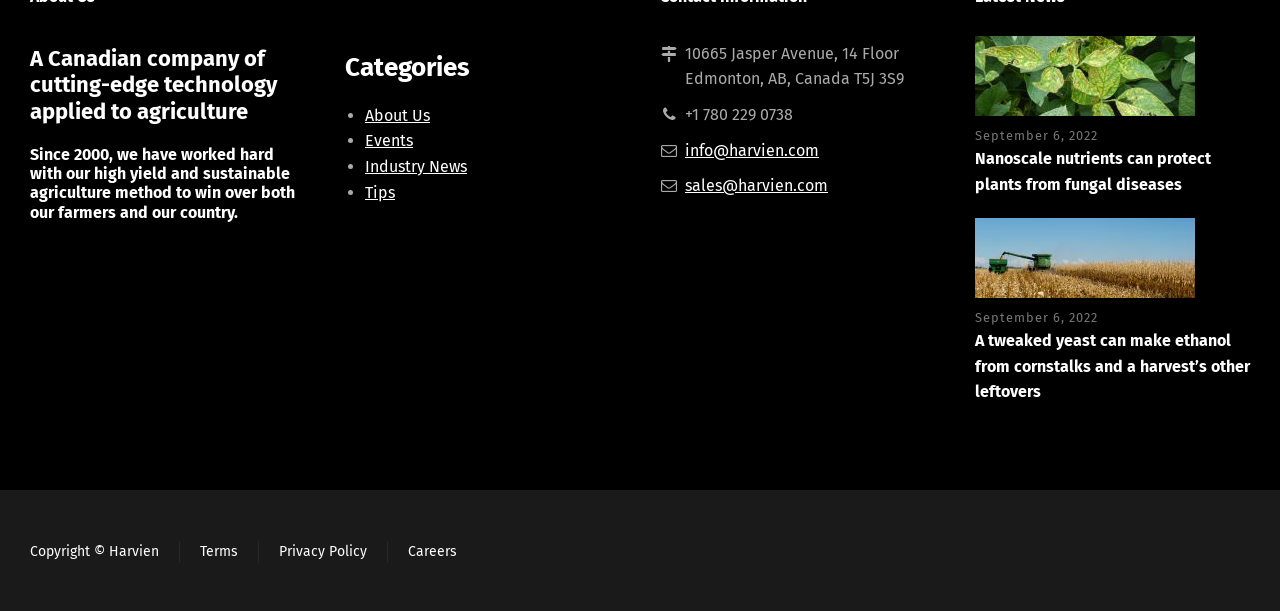Look at the image and give a detailed response to the following question: How many categories are listed?

I counted the number of categories listed on the webpage by looking at the links 'About Us', 'Events', 'Industry News', 'Tips', which are located under the heading 'Categories'.